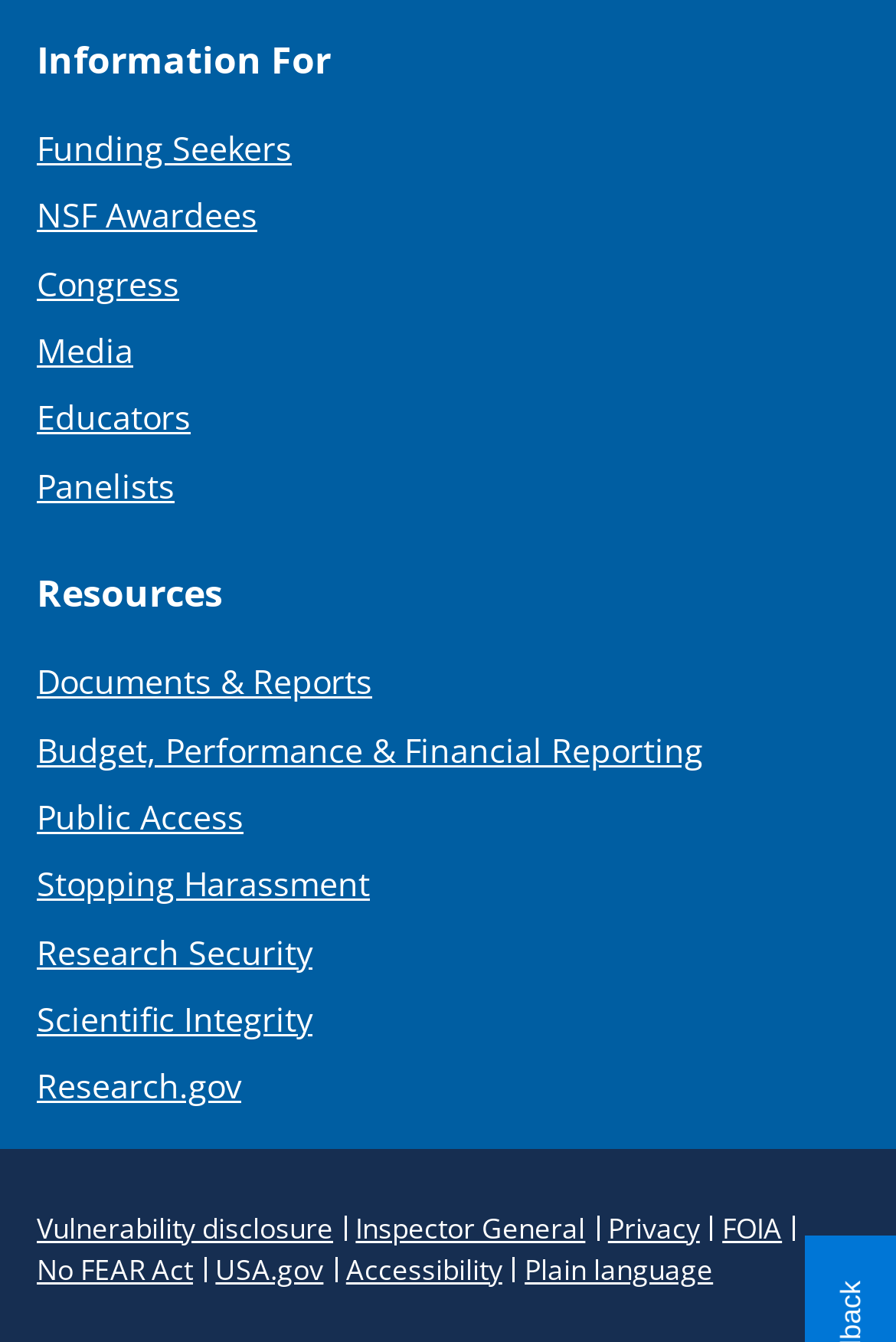Pinpoint the bounding box coordinates of the area that must be clicked to complete this instruction: "Access Research.gov".

[0.041, 0.793, 0.269, 0.826]